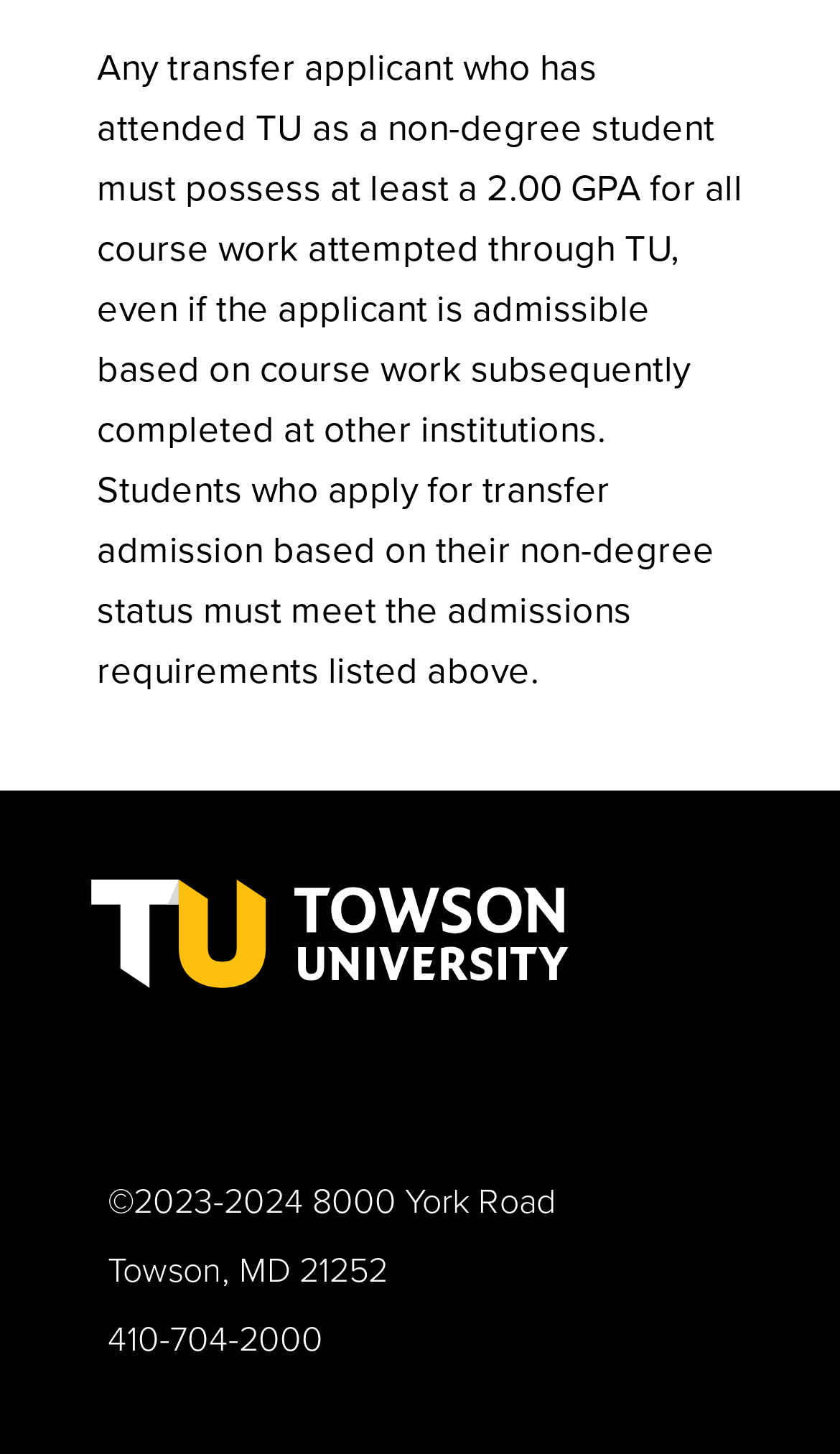Answer in one word or a short phrase: 
What is the minimum GPA required for transfer applicants?

2.00